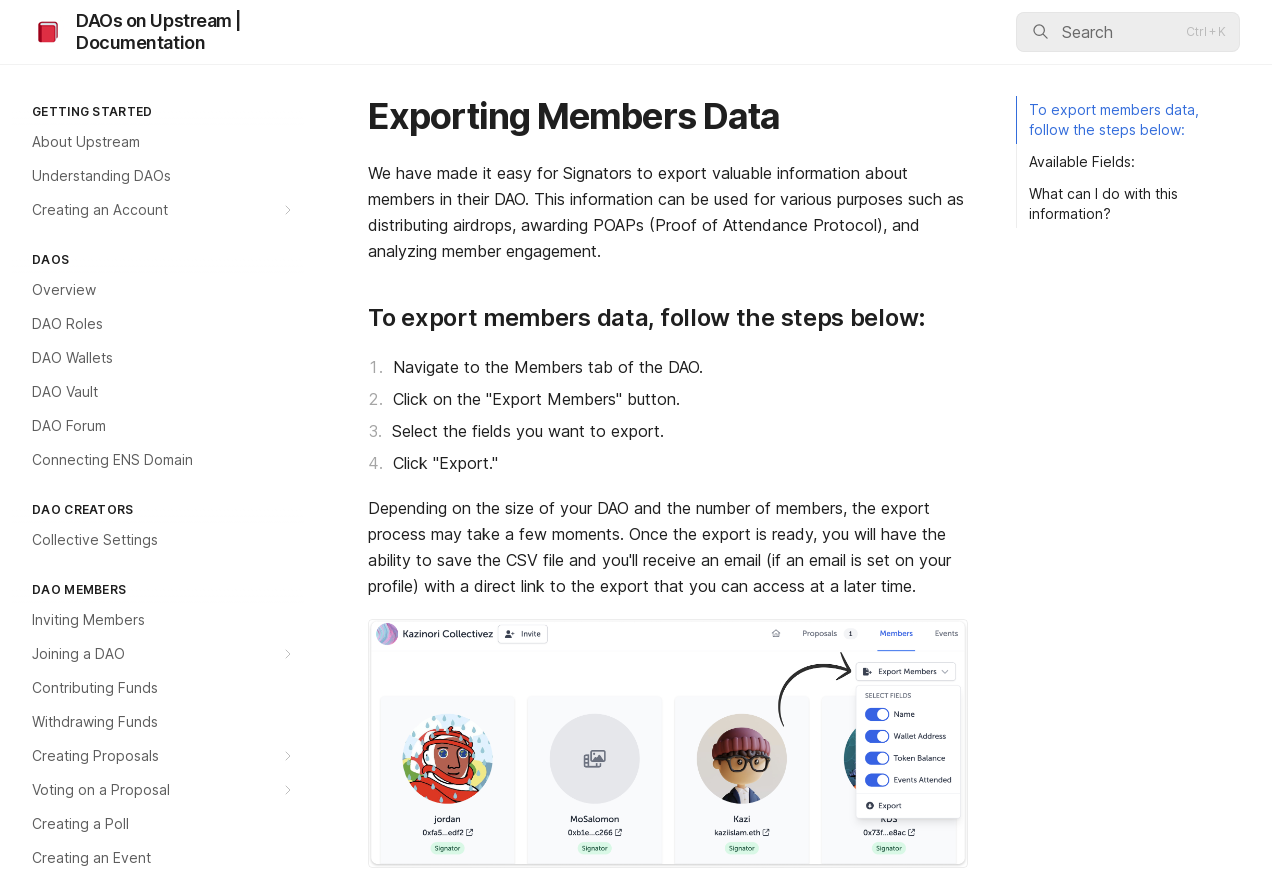What is the purpose of exporting members data?
Analyze the image and deliver a detailed answer to the question.

According to the webpage, exporting members data can be used for various purposes such as distributing airdrops, awarding POAPs (Proof of Attendance Protocol), and analyzing member engagement.